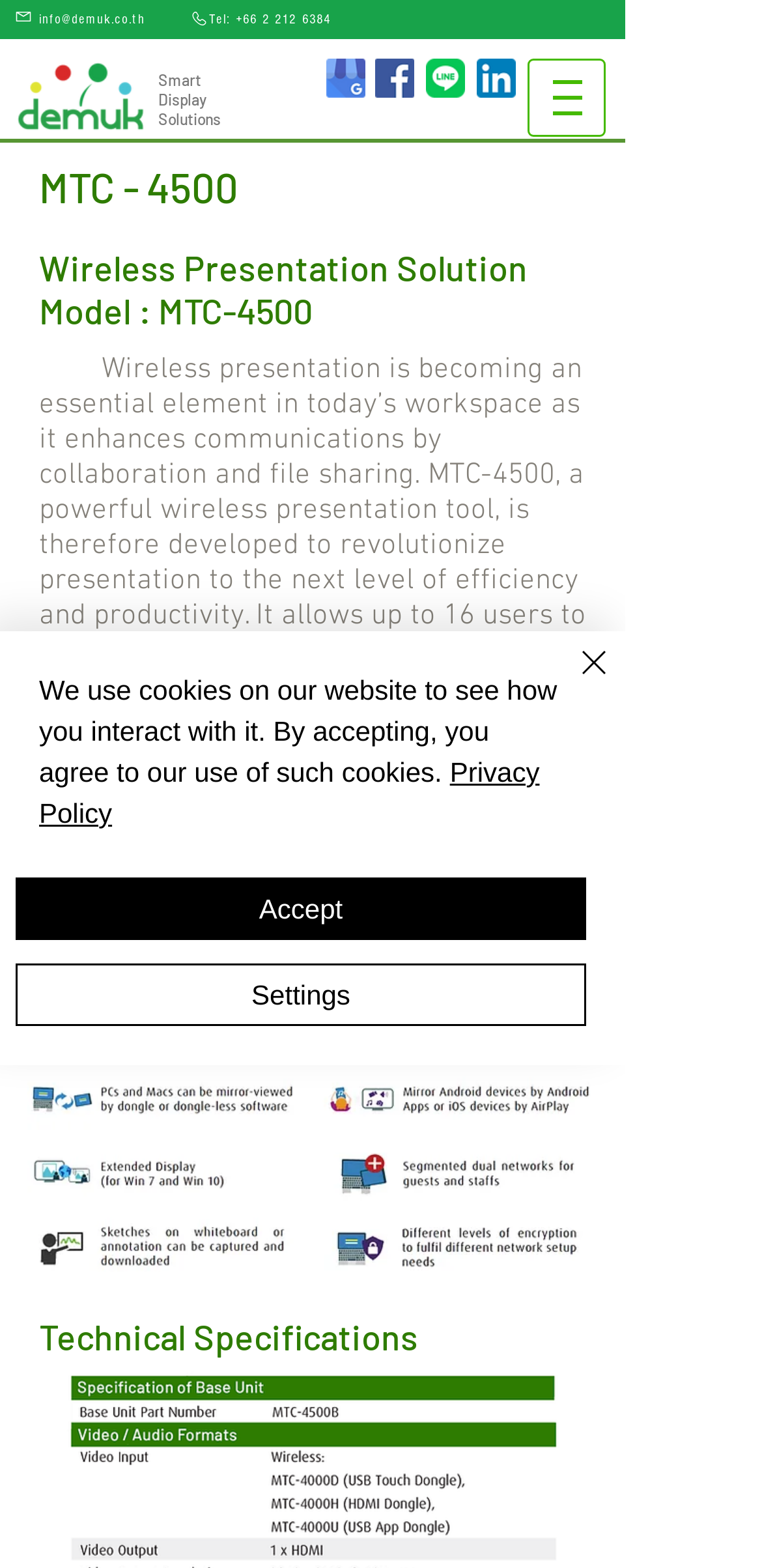Can you give a detailed response to the following question using the information from the image? What is the company's email address?

I found the company's email address by looking at the heading element with the text 'info@demuk.co.th' which is also a link. This suggests that it is the company's email address.